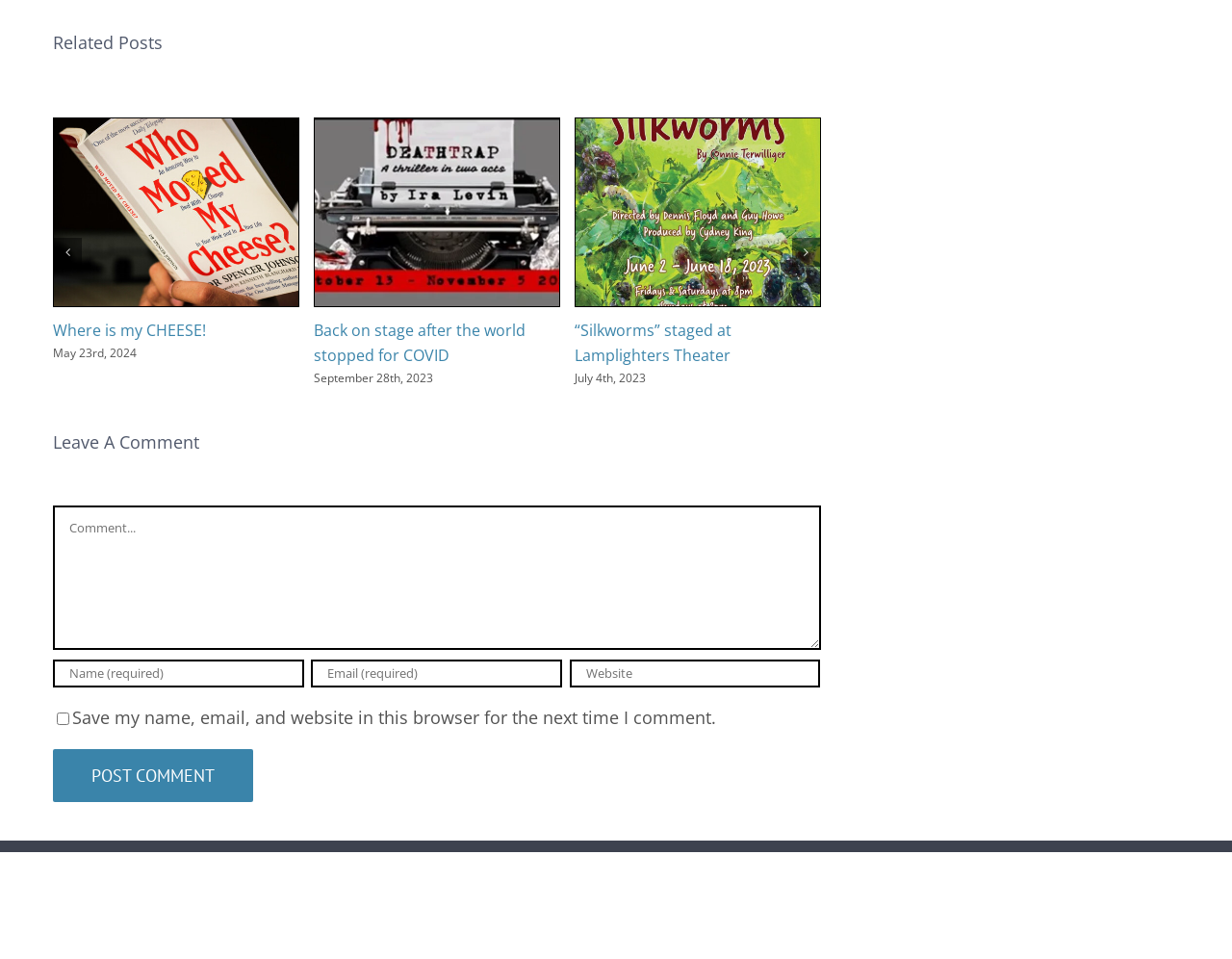Can you find the bounding box coordinates for the element that needs to be clicked to execute this instruction: "Click the 'Where is my CHEESE!' link"? The coordinates should be given as four float numbers between 0 and 1, i.e., [left, top, right, bottom].

[0.043, 0.333, 0.167, 0.355]